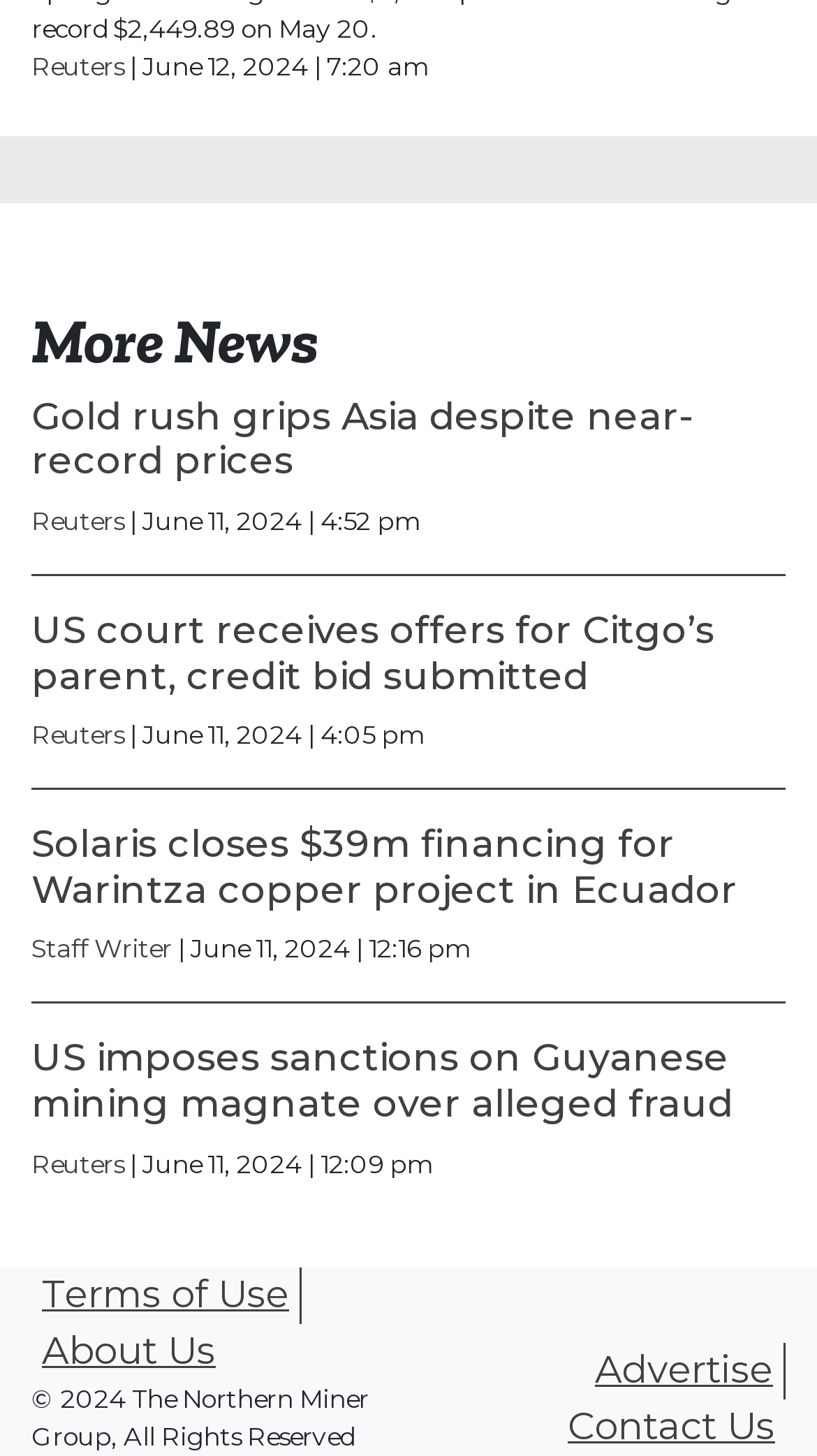Find the bounding box coordinates of the element to click in order to complete this instruction: "View article about US court receiving offers for Citgo’s parent". The bounding box coordinates must be four float numbers between 0 and 1, denoted as [left, top, right, bottom].

[0.038, 0.417, 0.874, 0.48]